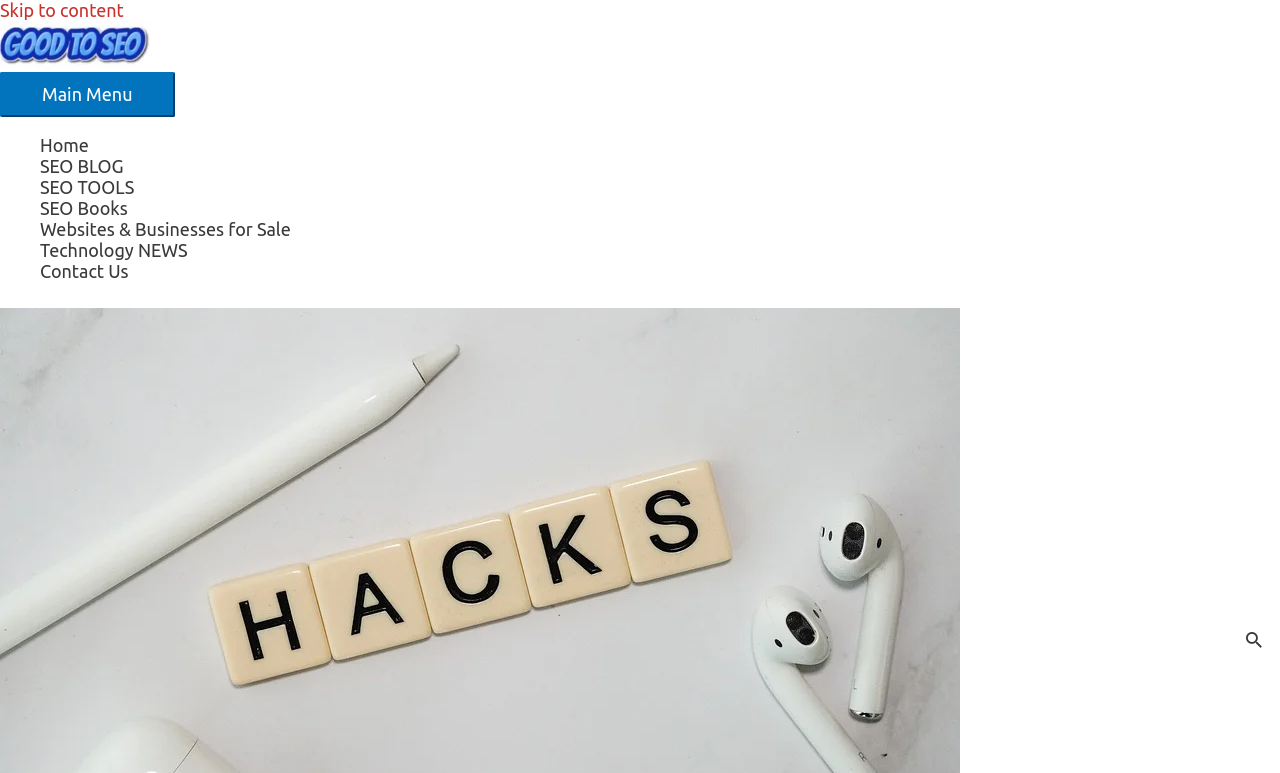Identify the bounding box coordinates of the clickable region to carry out the given instruction: "go to home page".

[0.031, 0.147, 0.969, 0.175]